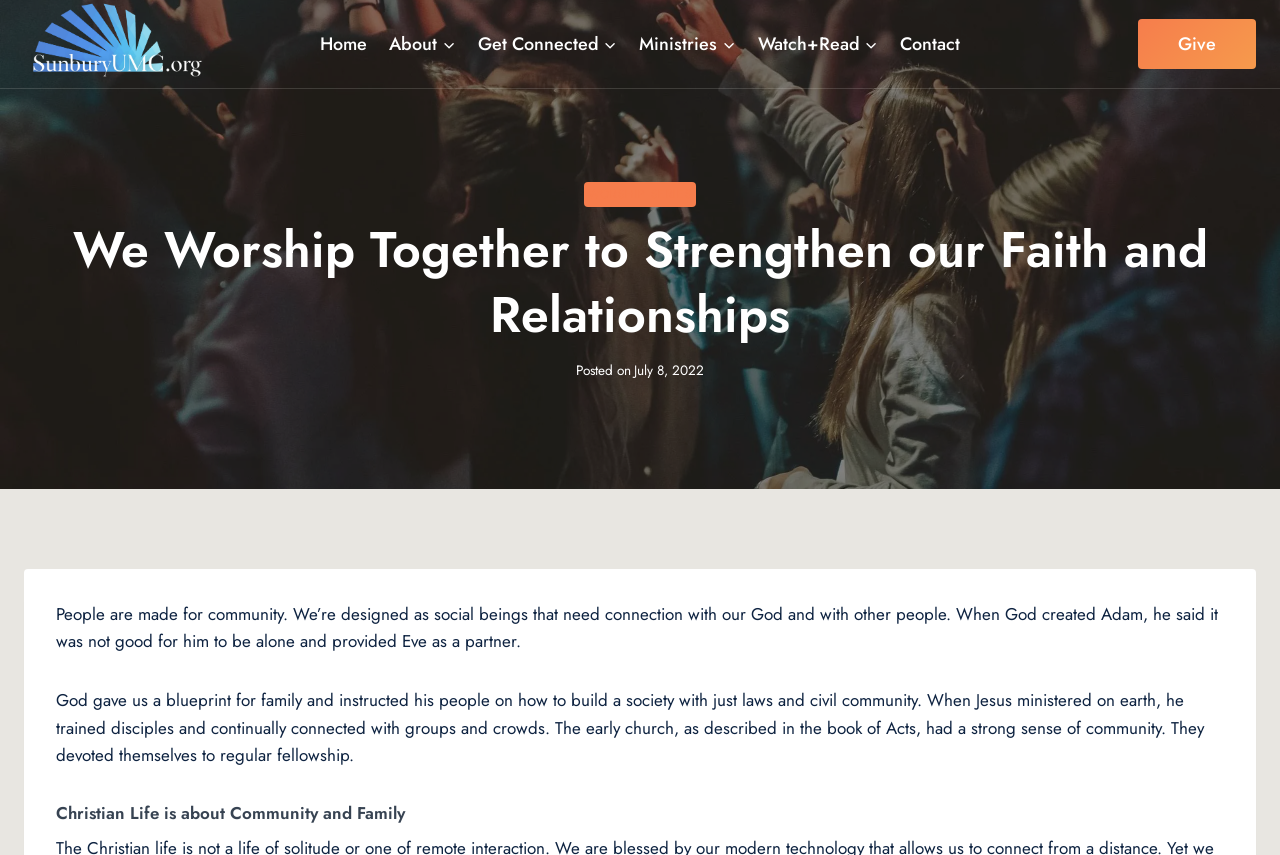Please determine and provide the text content of the webpage's heading.

We Worship Together to Strengthen our Faith and Relationships